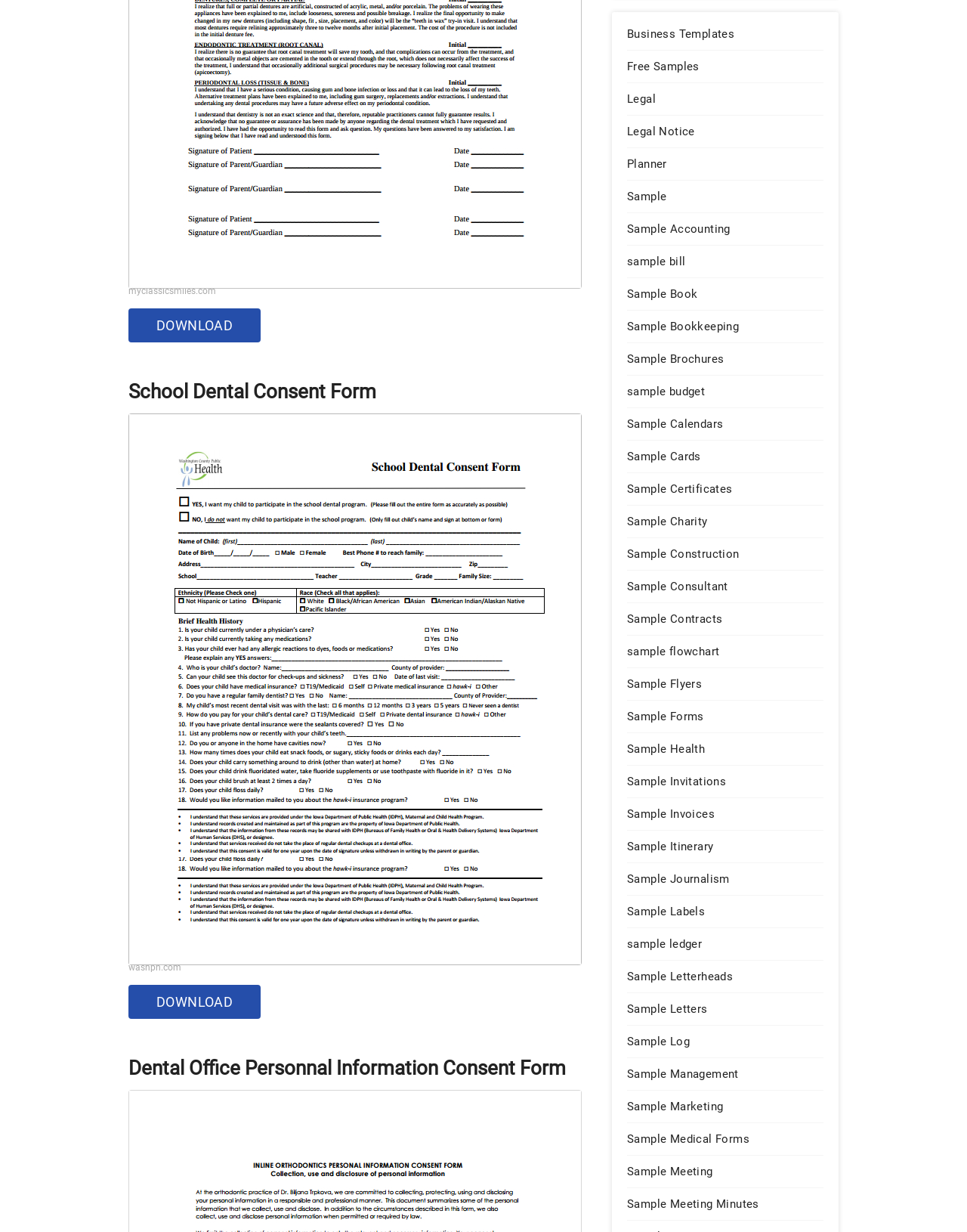Please answer the following question using a single word or phrase: 
What is the domain name of the website?

myclassicsmiles.com